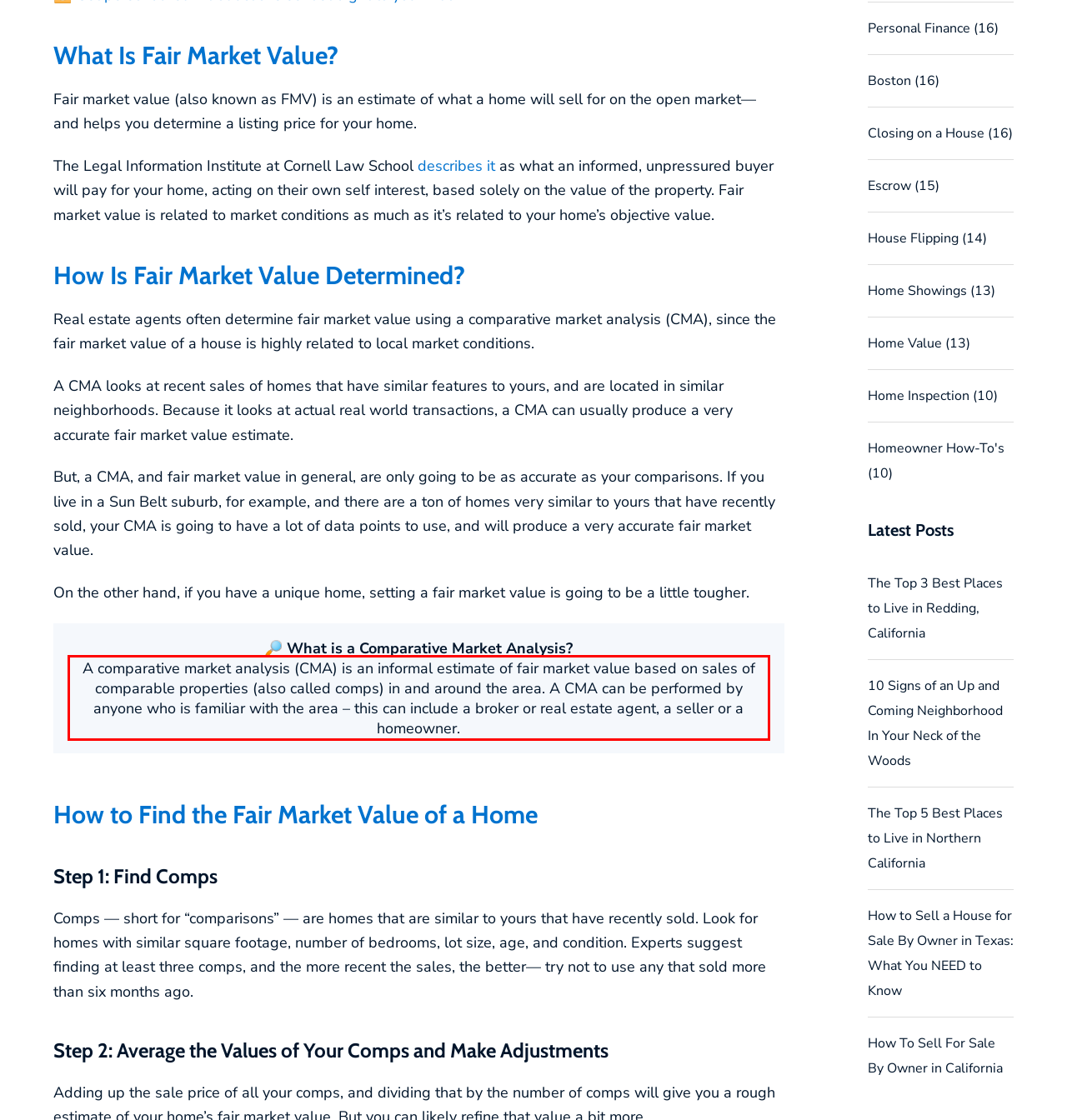Using the provided screenshot of a webpage, recognize and generate the text found within the red rectangle bounding box.

A comparative market analysis (CMA) is an informal estimate of fair market value based on sales of comparable properties (also called comps) in and around the area. A CMA can be performed by anyone who is familiar with the area – this can include a broker or real estate agent, a seller or a homeowner.